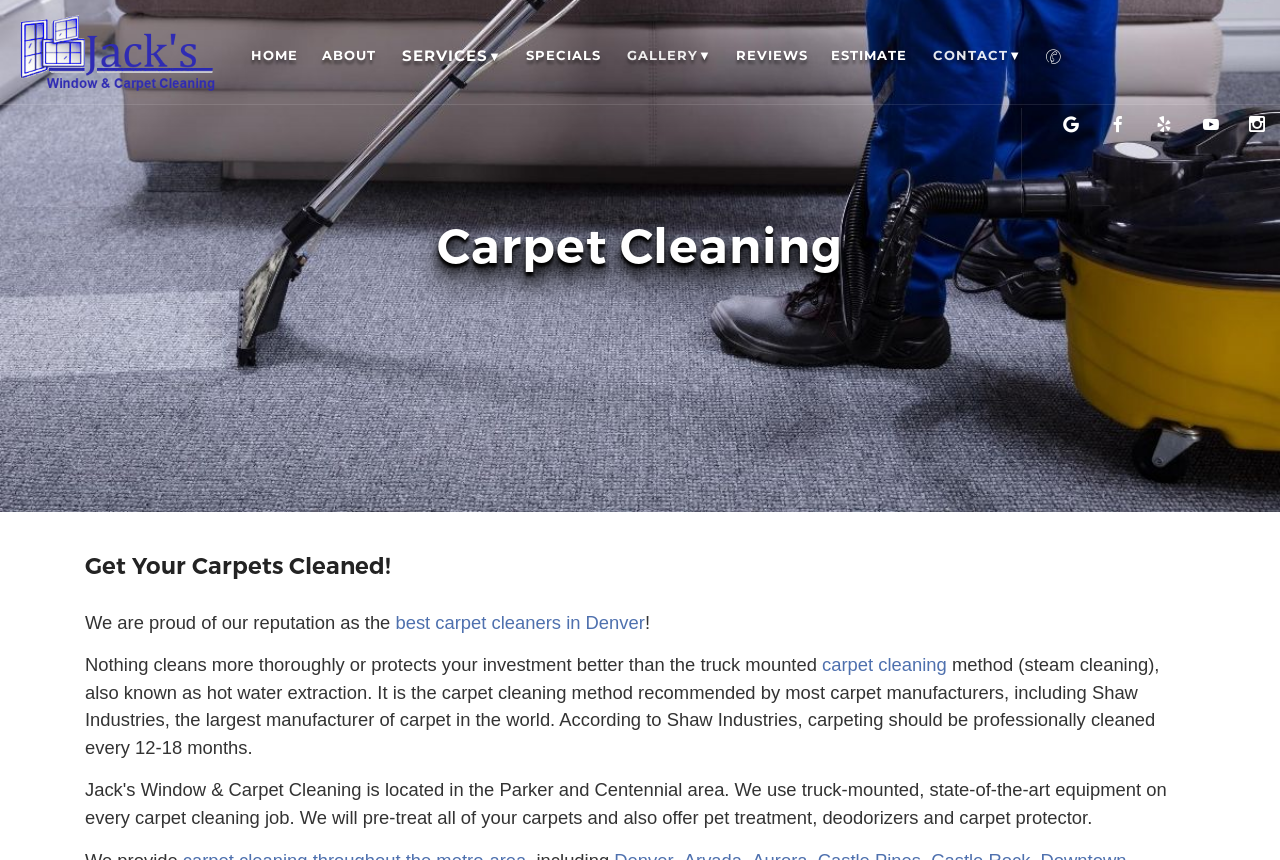Locate the bounding box coordinates of the segment that needs to be clicked to meet this instruction: "Click the SERVICES dropdown".

[0.314, 0.053, 0.381, 0.076]